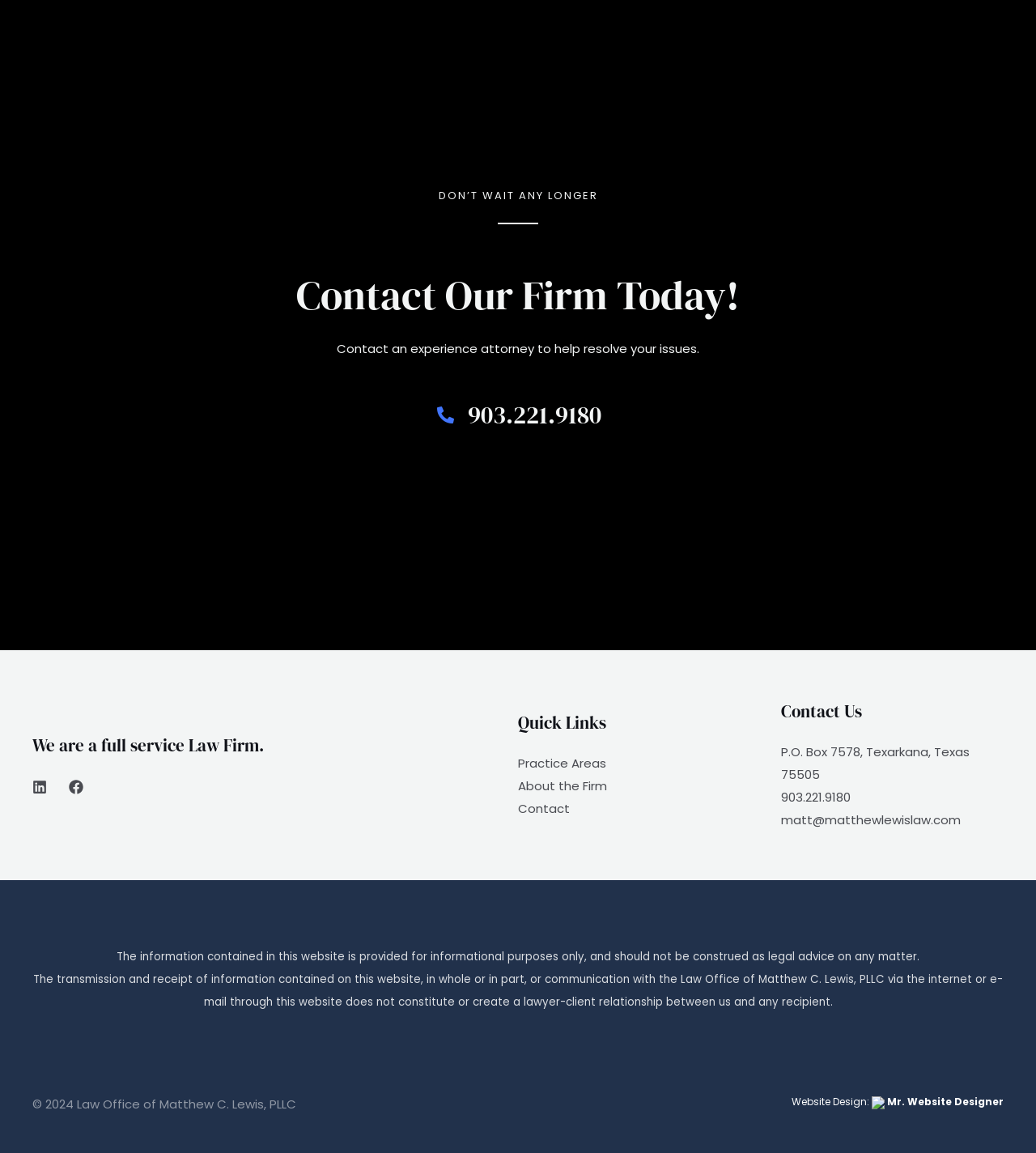Provide a brief response to the question using a single word or phrase: 
What is the name of the law office?

Law Office of Matthew C. Lewis, PLLC